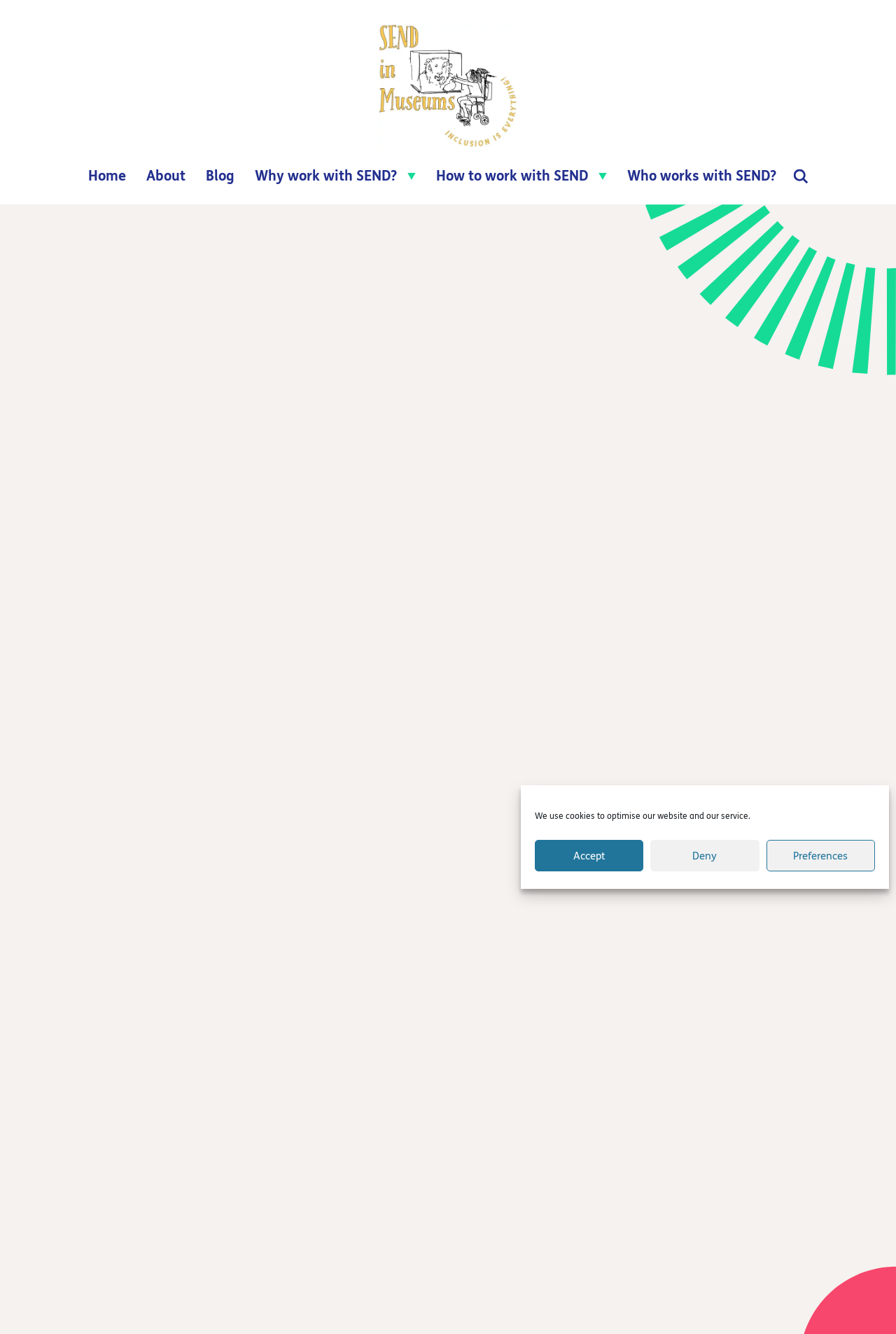Determine the bounding box for the UI element as described: "some of those lyrics". The coordinates should be represented as four float numbers between 0 and 1, formatted as [left, top, right, bottom].

None